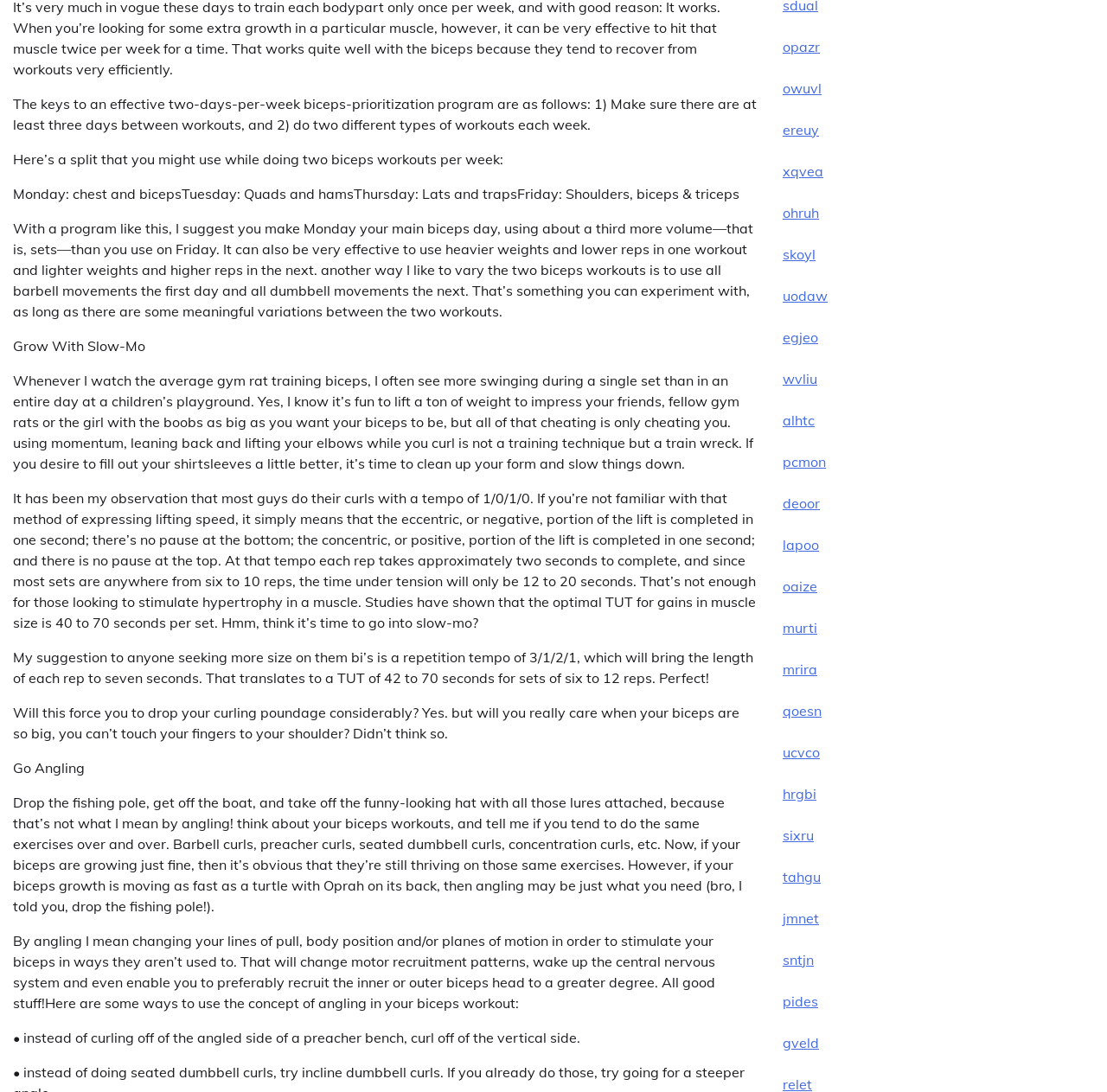Why is it important to slow down when doing biceps curls? Refer to the image and provide a one-word or short phrase answer.

To stimulate hypertrophy